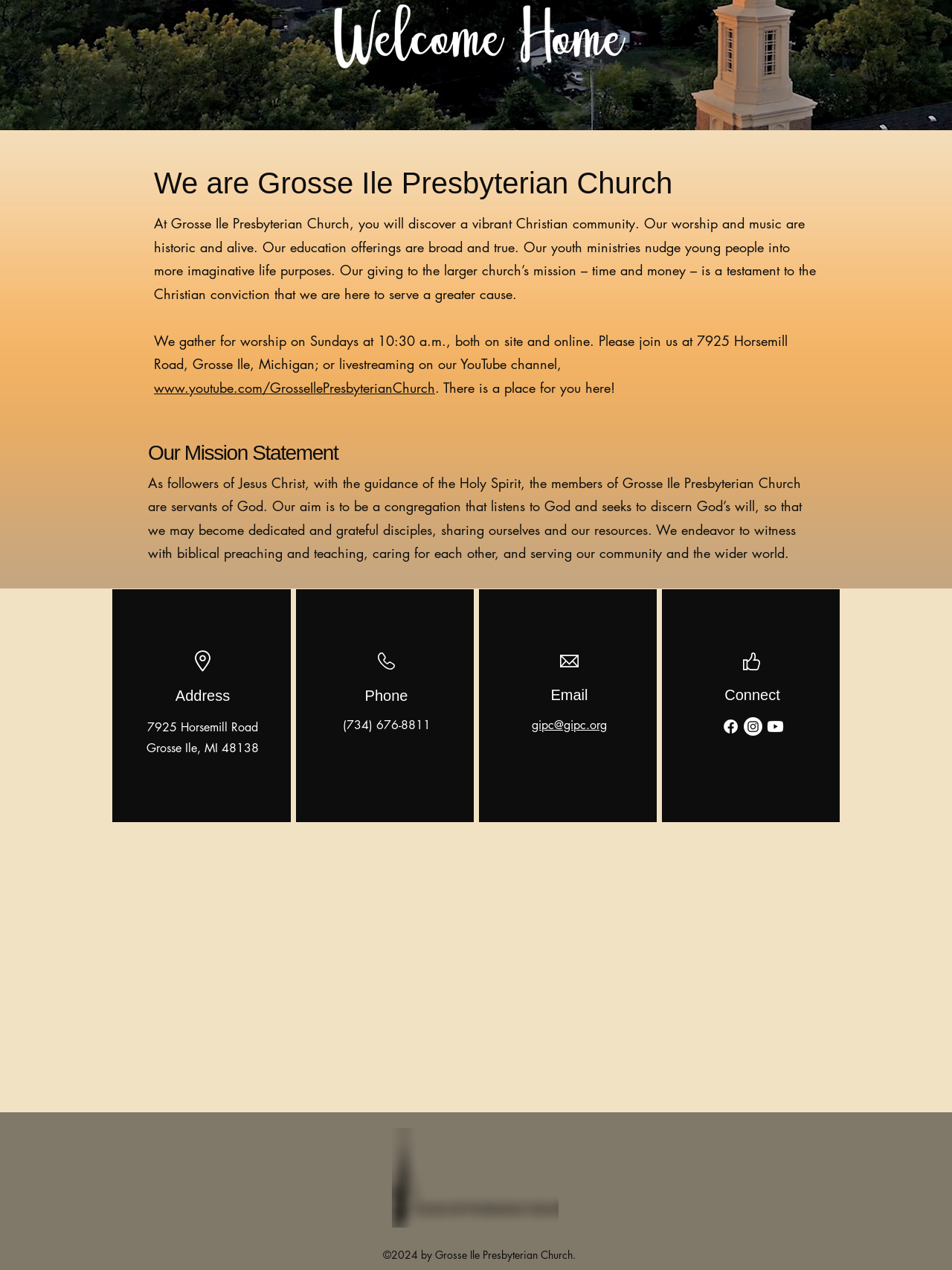Find the bounding box of the web element that fits this description: "gipc@gipc.org".

[0.559, 0.565, 0.638, 0.577]